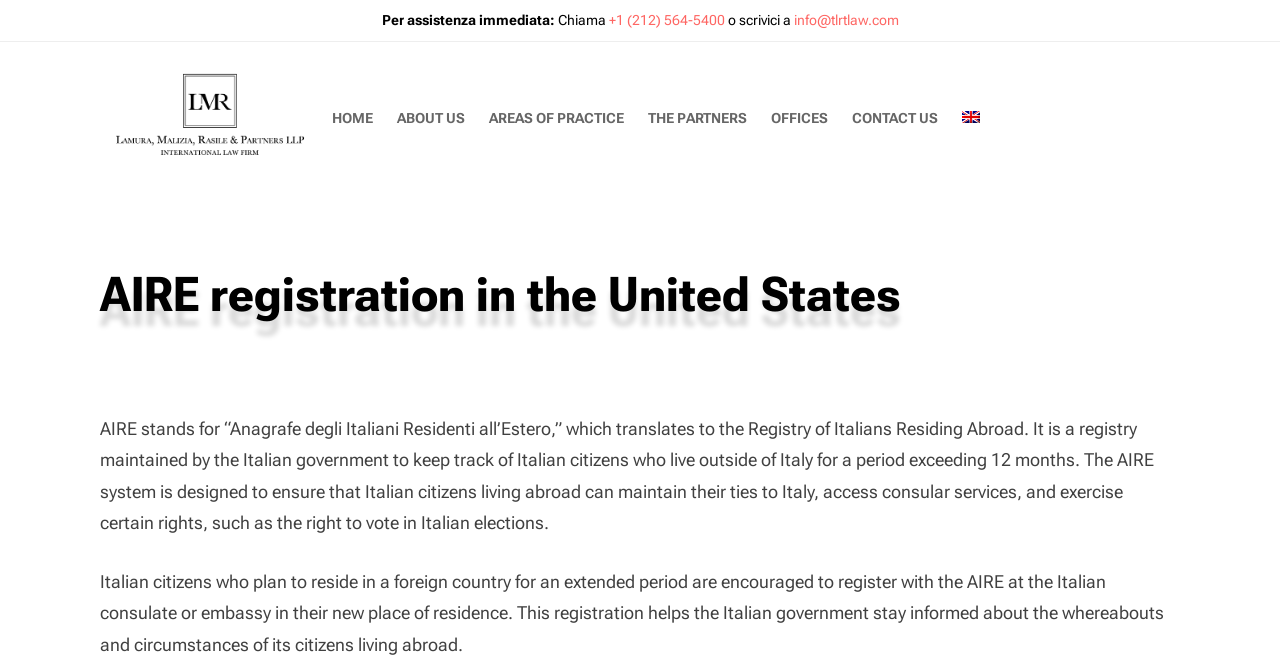Who can help with AIRE registration?
Look at the image and construct a detailed response to the question.

The webpage provides a link to LAMURA, MALIZIA, RASILE & PARTNERS, which suggests that they can assist with AIRE registration. Additionally, there is an image and a link to their website, indicating that they are a law firm that can provide help with AIRE registration.